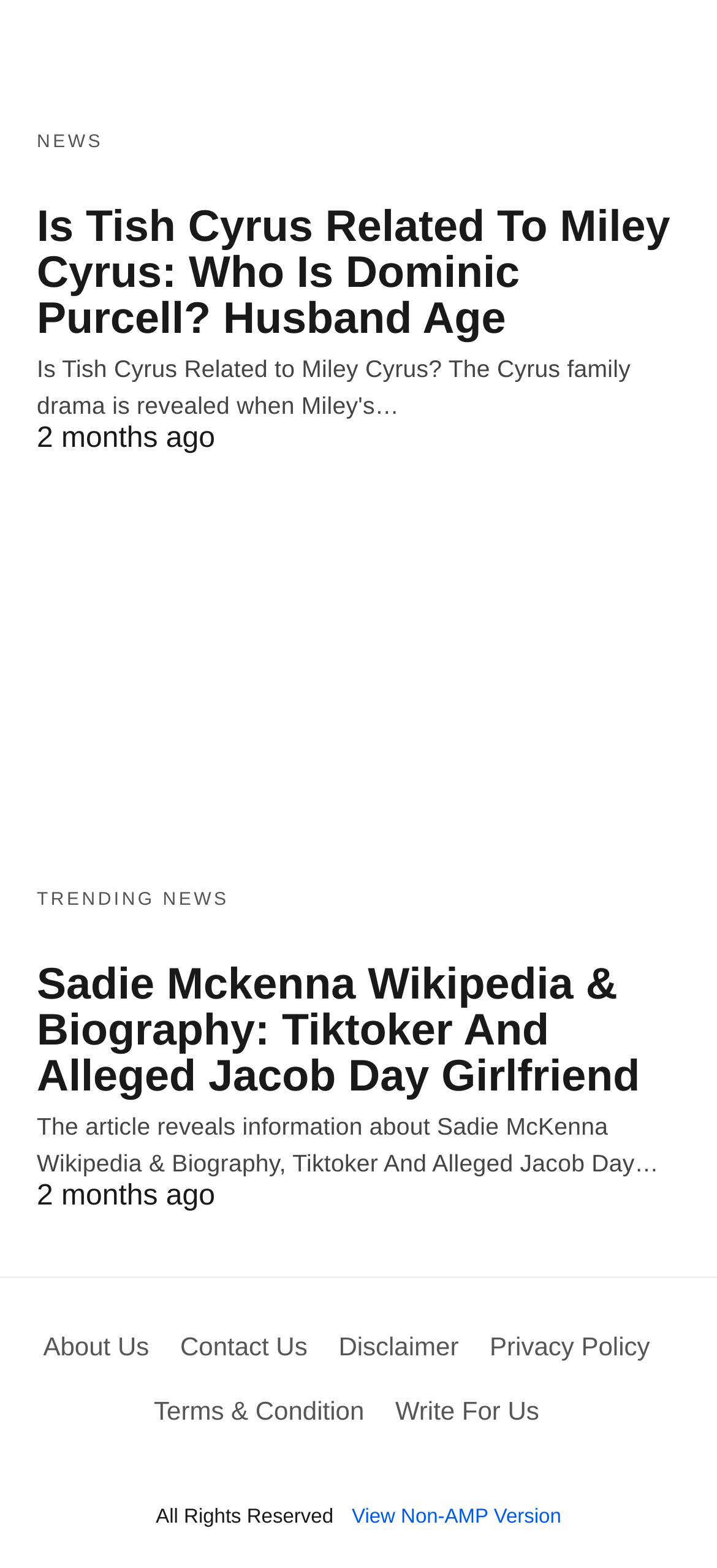Please pinpoint the bounding box coordinates for the region I should click to adhere to this instruction: "read news".

[0.051, 0.084, 0.144, 0.097]